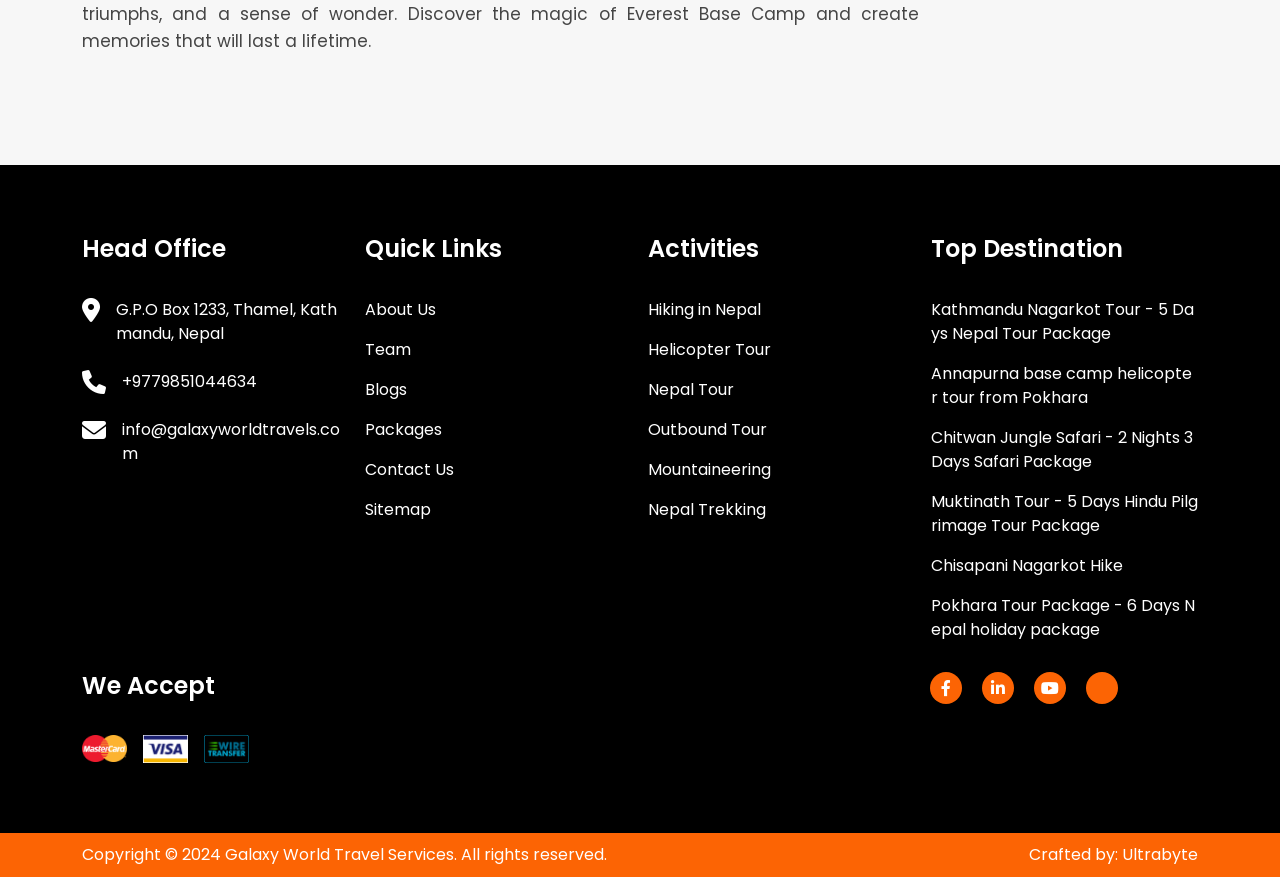How many top destinations are listed?
Based on the image, answer the question with a single word or brief phrase.

6